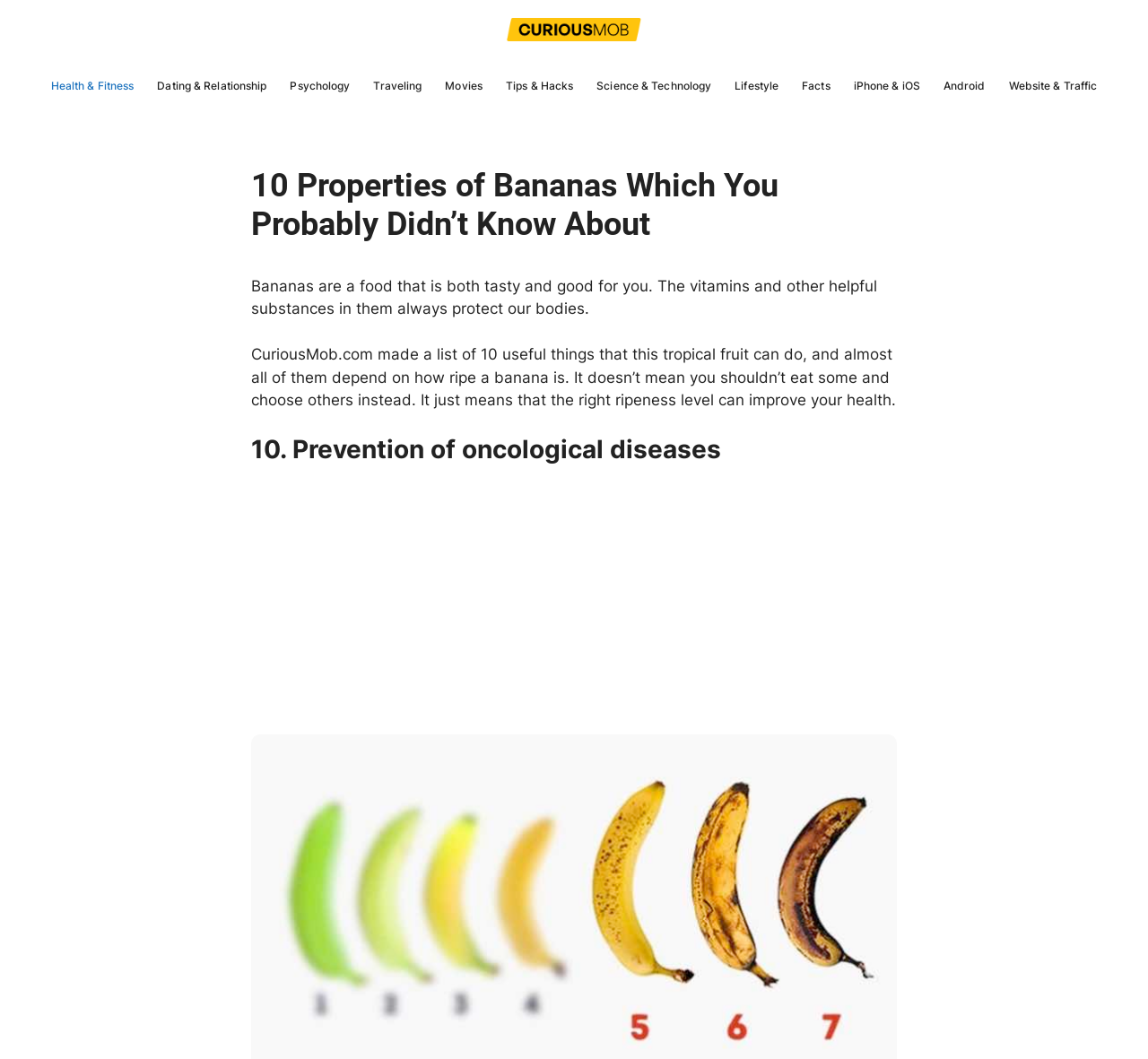Determine the bounding box coordinates of the UI element described by: "alt="Curious Mob"".

[0.441, 0.019, 0.559, 0.036]